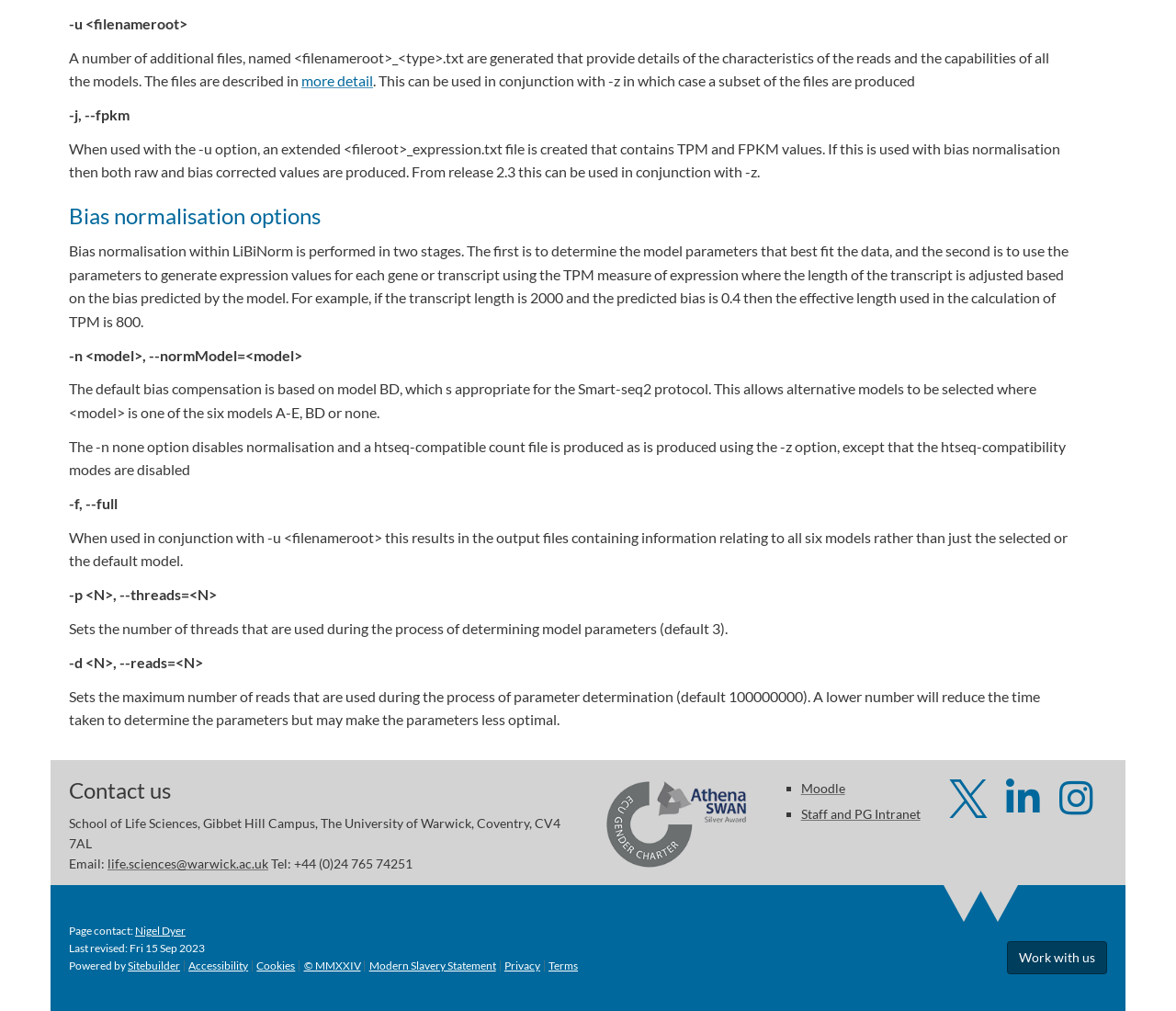Find the bounding box coordinates for the area you need to click to carry out the instruction: "Email the page contact". The coordinates should be four float numbers between 0 and 1, indicated as [left, top, right, bottom].

[0.115, 0.914, 0.158, 0.927]